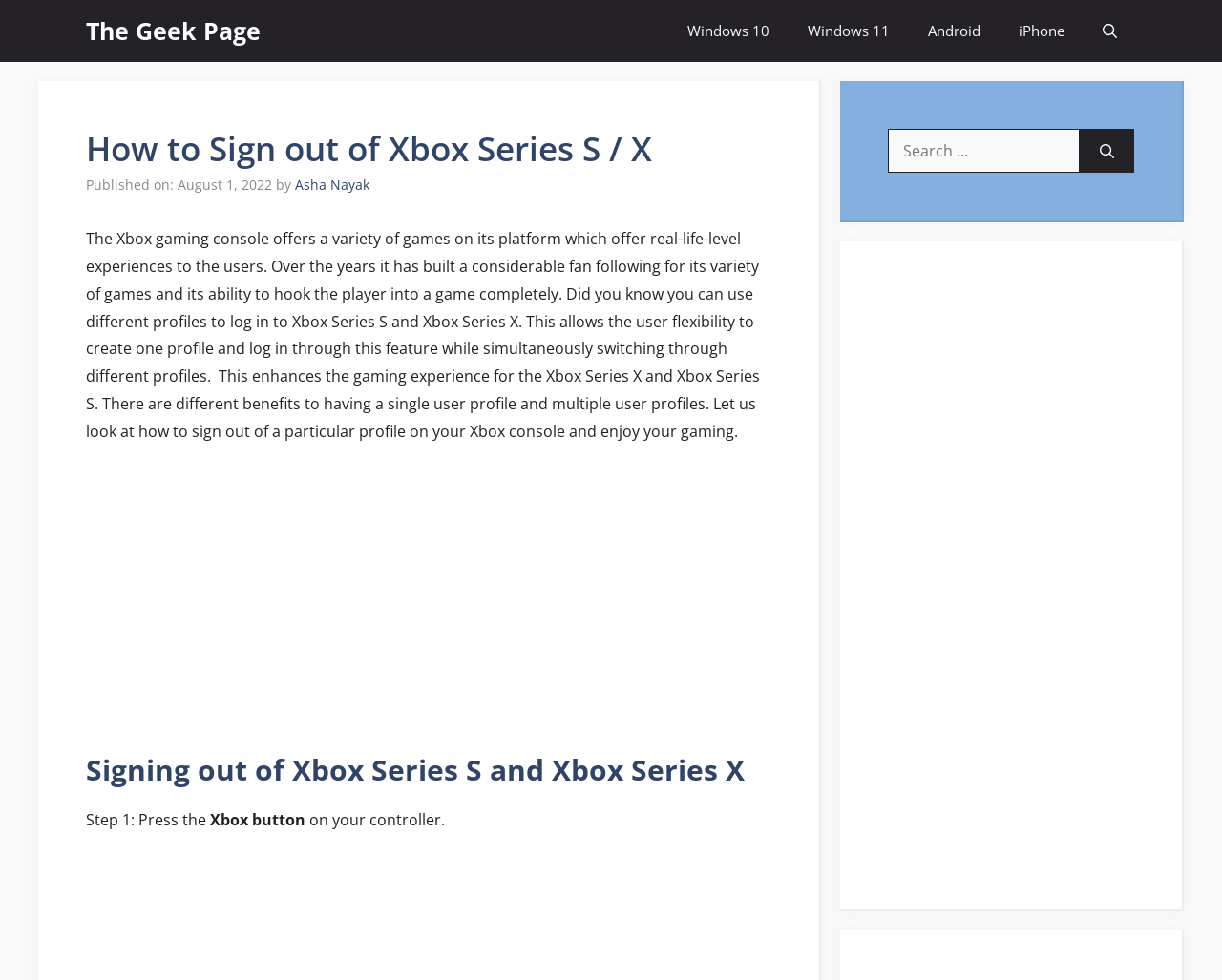Respond to the question with just a single word or phrase: 
What type of console is the webpage about?

Xbox